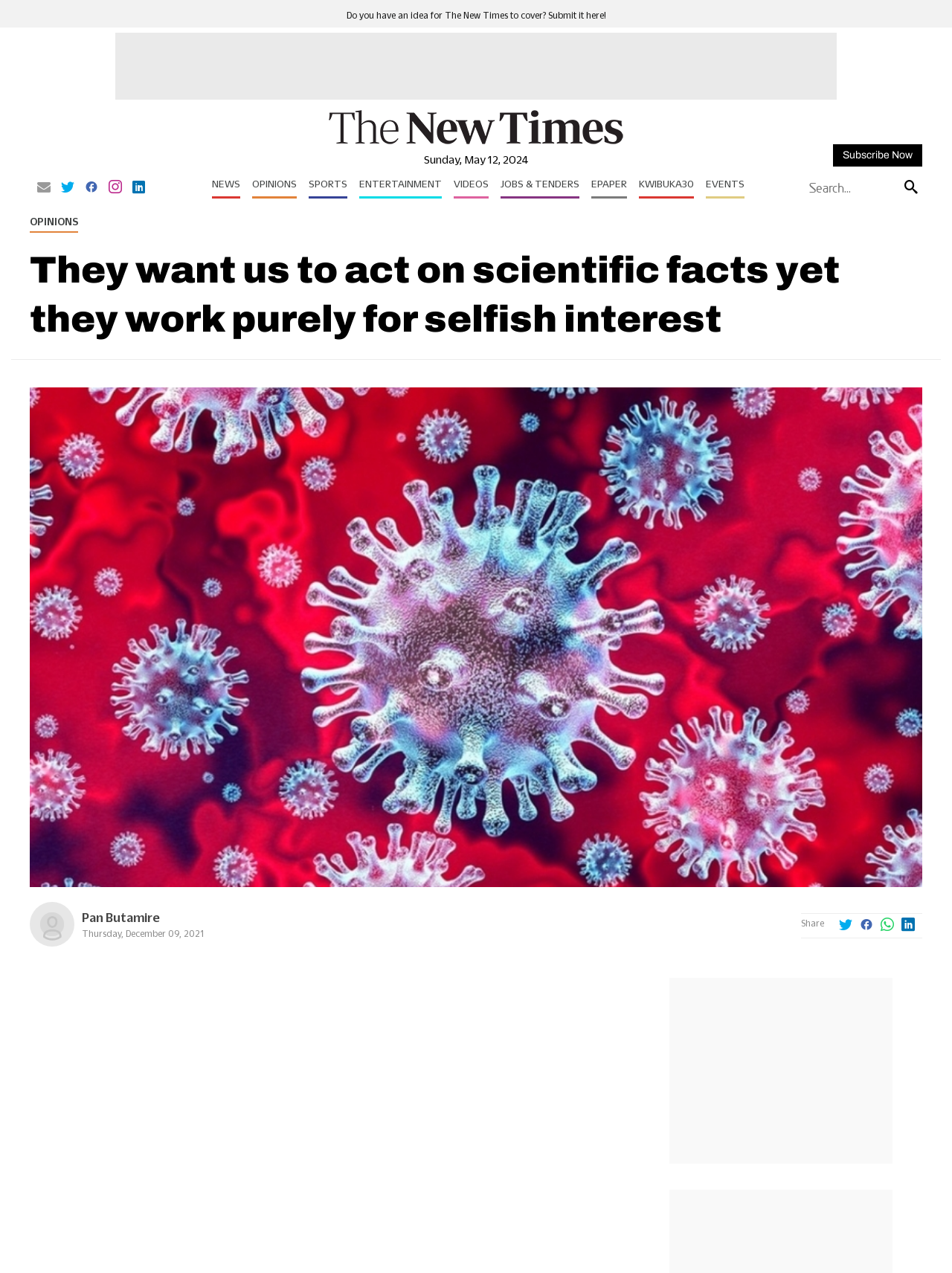Specify the bounding box coordinates of the element's area that should be clicked to execute the given instruction: "Submit an idea to The New Times". The coordinates should be four float numbers between 0 and 1, i.e., [left, top, right, bottom].

[0.364, 0.008, 0.636, 0.016]